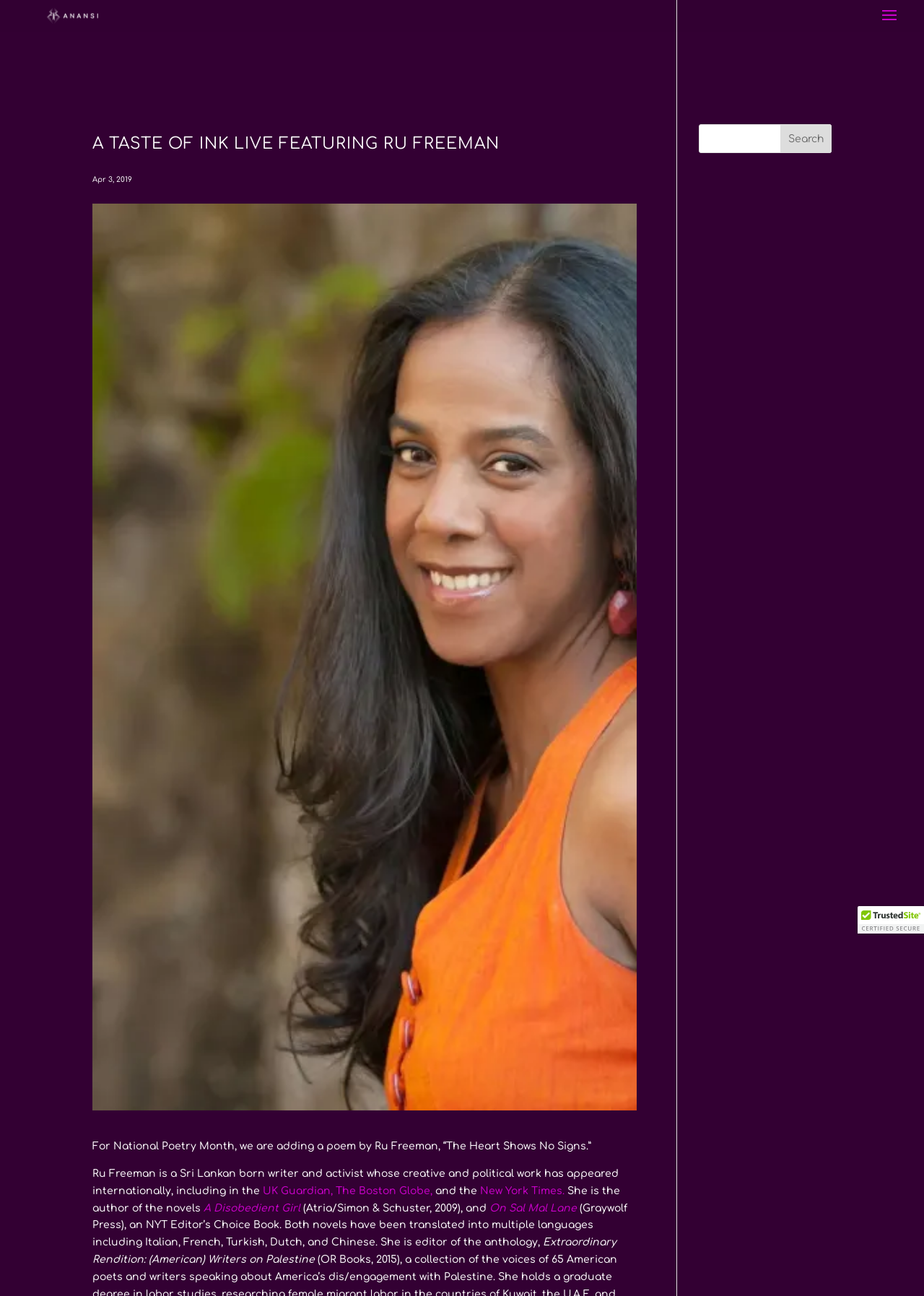Analyze the image and answer the question with as much detail as possible: 
What is the name of the publisher of Ru Freeman's novel 'A Disobedient Girl'?

The answer can be found in the static text '(Atria/Simon & Schuster, 2009)' which is located near the link 'A Disobedient Girl'.